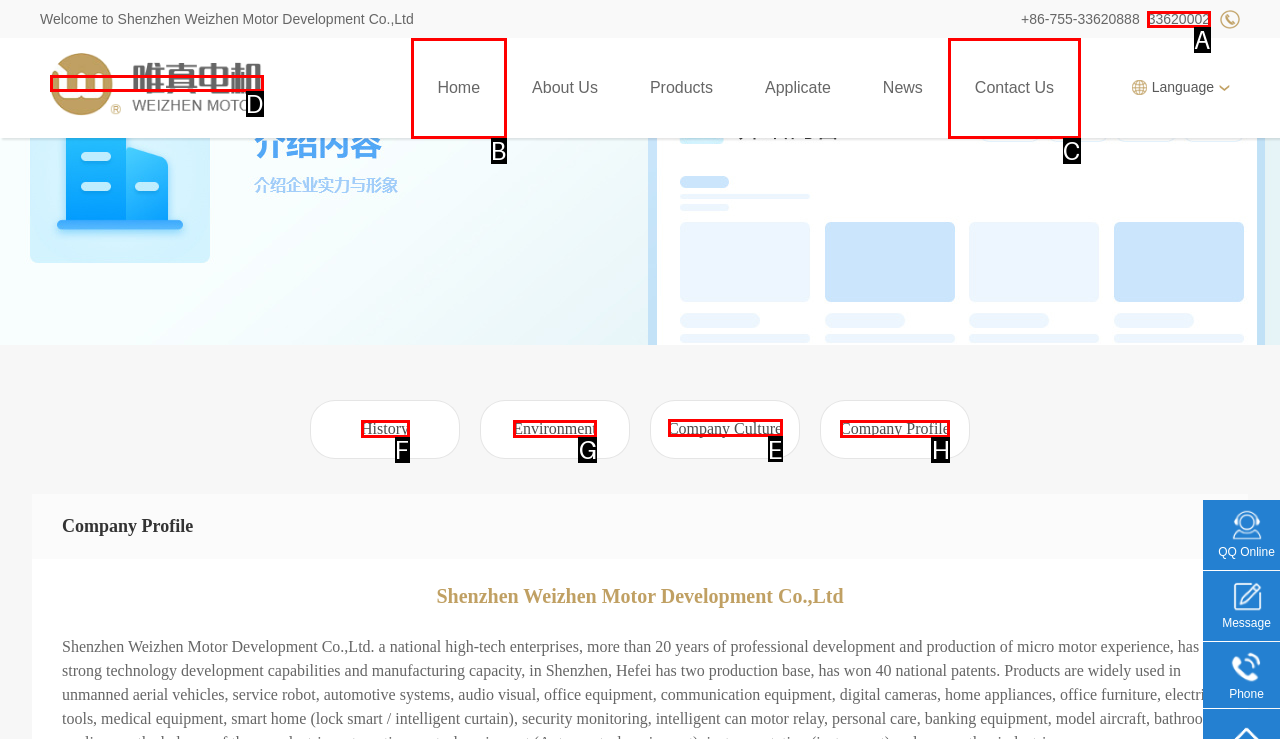Select the letter of the UI element that matches this task: Learn about company culture
Provide the answer as the letter of the correct choice.

E